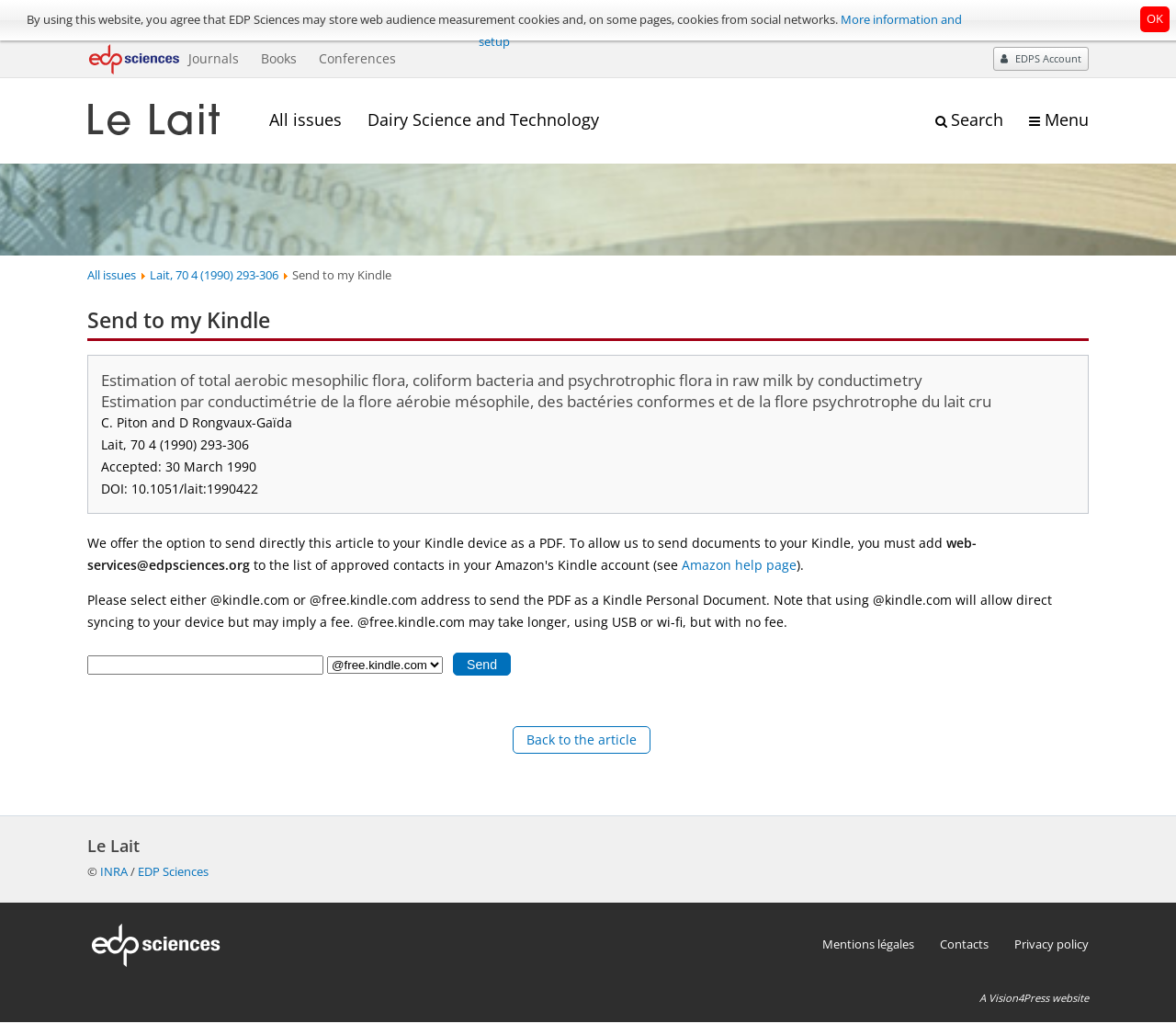What is the name of the journal?
Look at the image and respond with a single word or a short phrase.

Le Lait